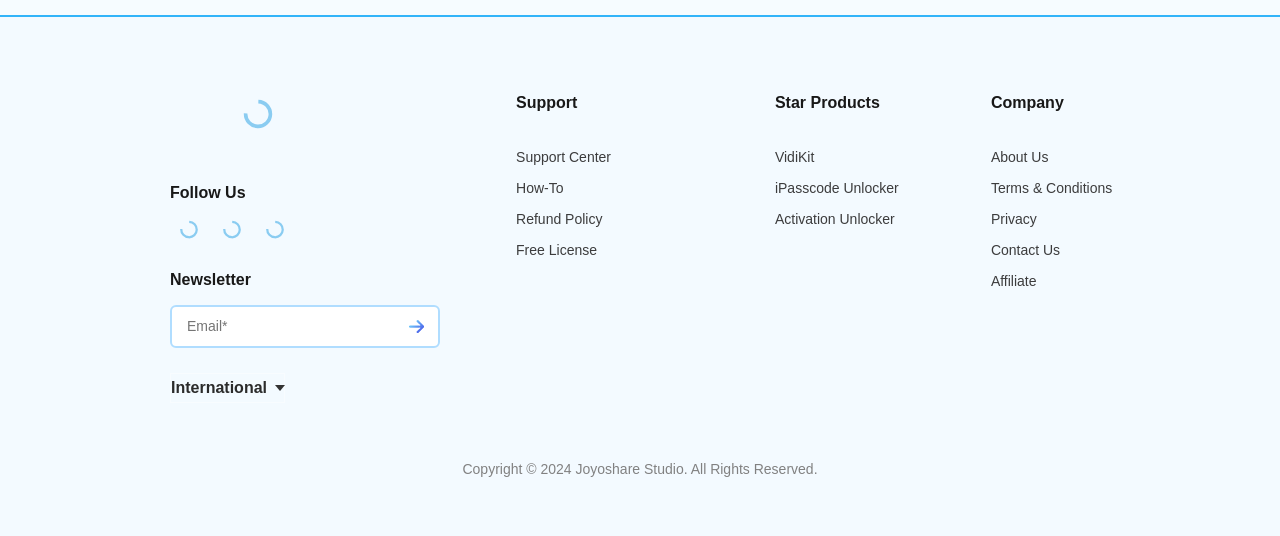Please analyze the image and give a detailed answer to the question:
What is the purpose of the textbox?

The textbox is located below the 'Newsletter' text and has a submit button next to it, indicating that it is used for email subscription.